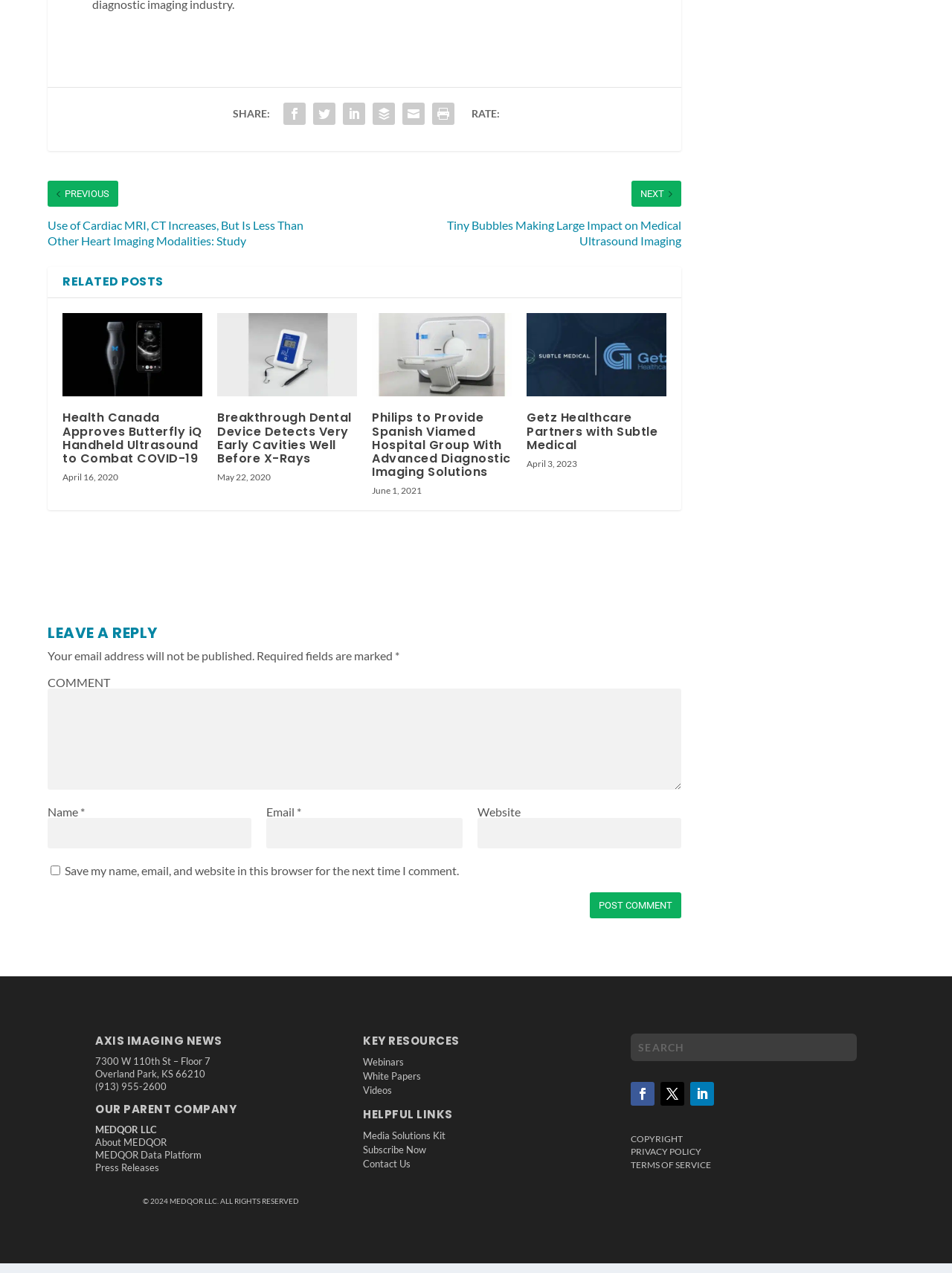Pinpoint the bounding box coordinates of the element that must be clicked to accomplish the following instruction: "Share the post". The coordinates should be in the format of four float numbers between 0 and 1, i.e., [left, top, right, bottom].

[0.294, 0.086, 0.325, 0.109]